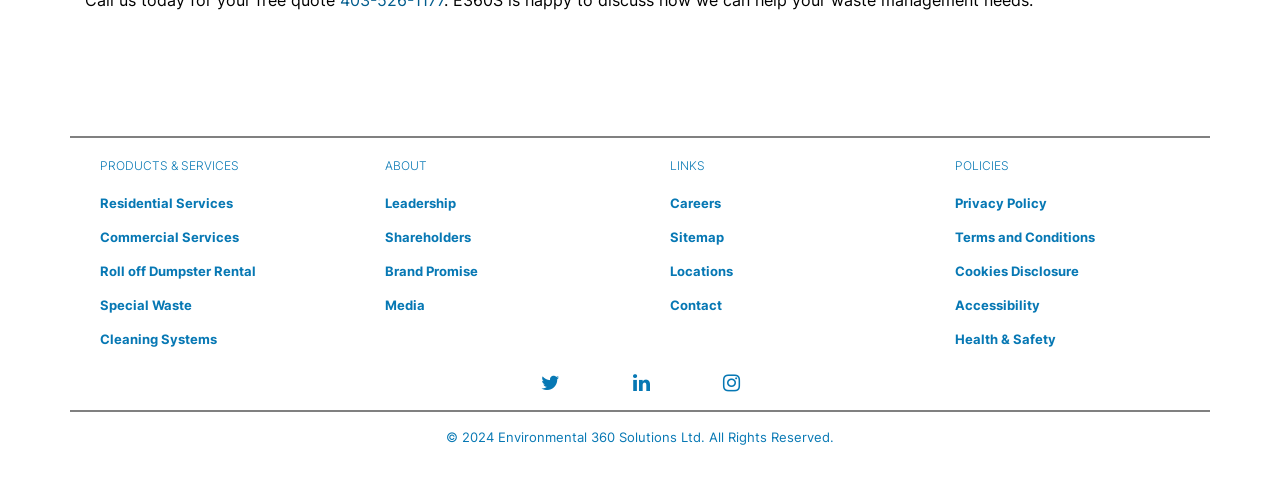Pinpoint the bounding box coordinates of the clickable element needed to complete the instruction: "Follow on Twitter". The coordinates should be provided as four float numbers between 0 and 1: [left, top, right, bottom].

[0.407, 0.796, 0.453, 0.821]